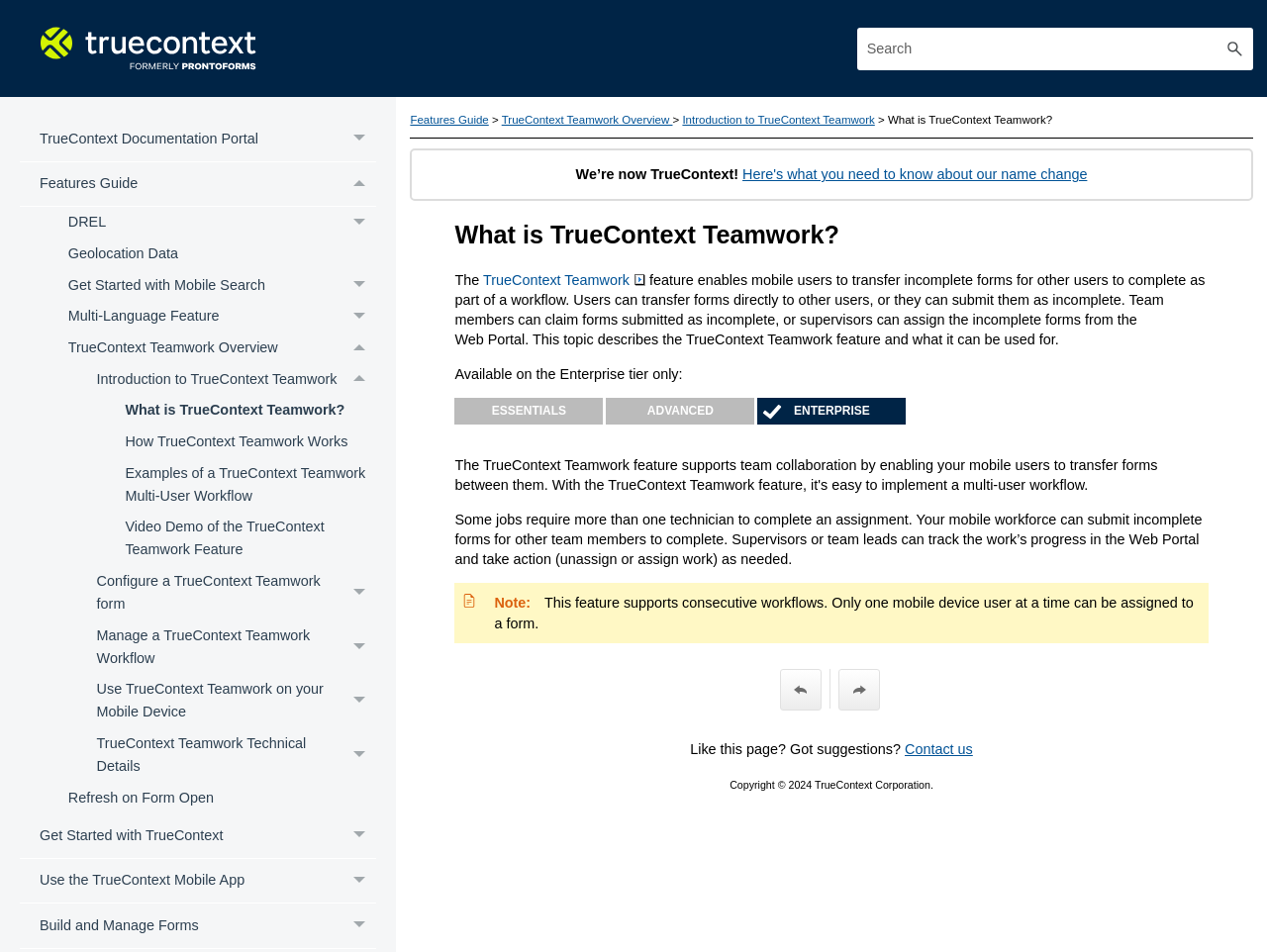What tier is the TrueContext Teamwork feature available on?
Provide a short answer using one word or a brief phrase based on the image.

Enterprise tier